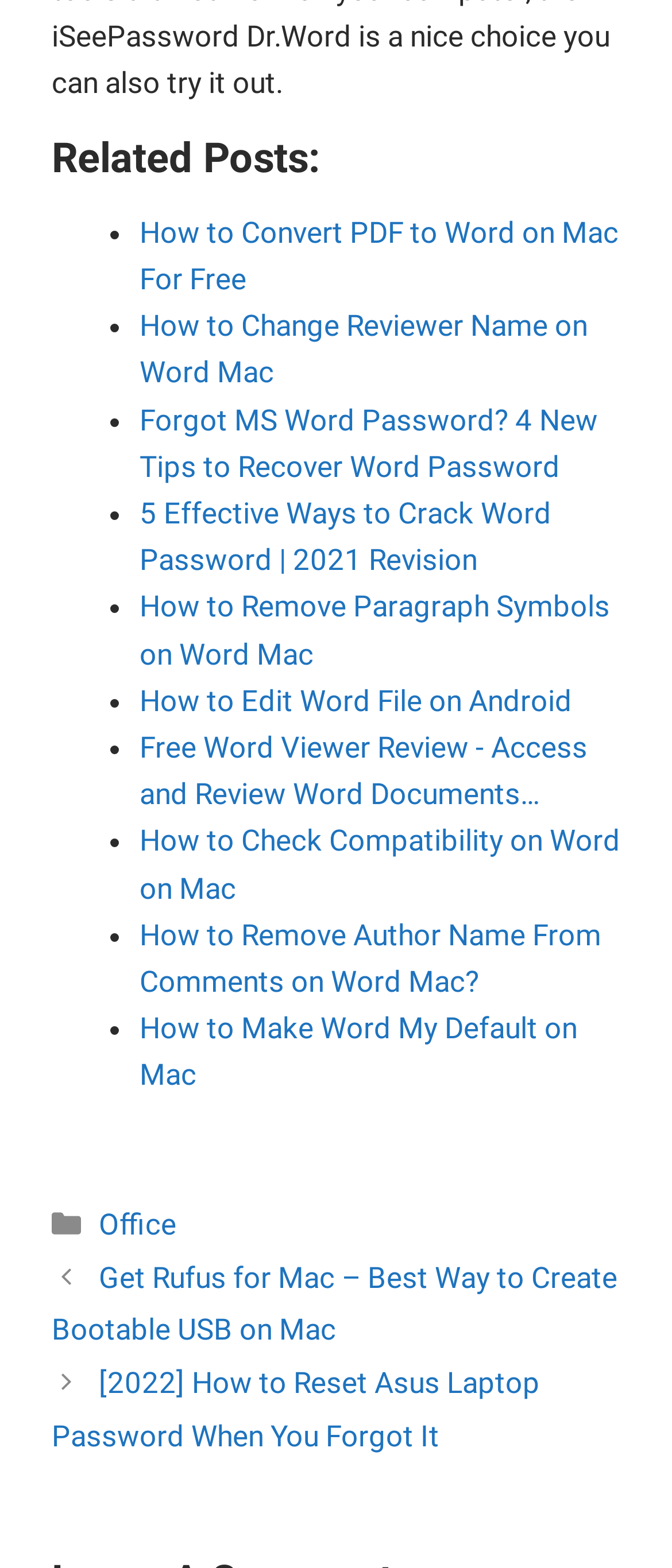Determine the bounding box coordinates for the area you should click to complete the following instruction: "Click on 'How to Convert PDF to Word on Mac For Free'".

[0.208, 0.137, 0.921, 0.189]